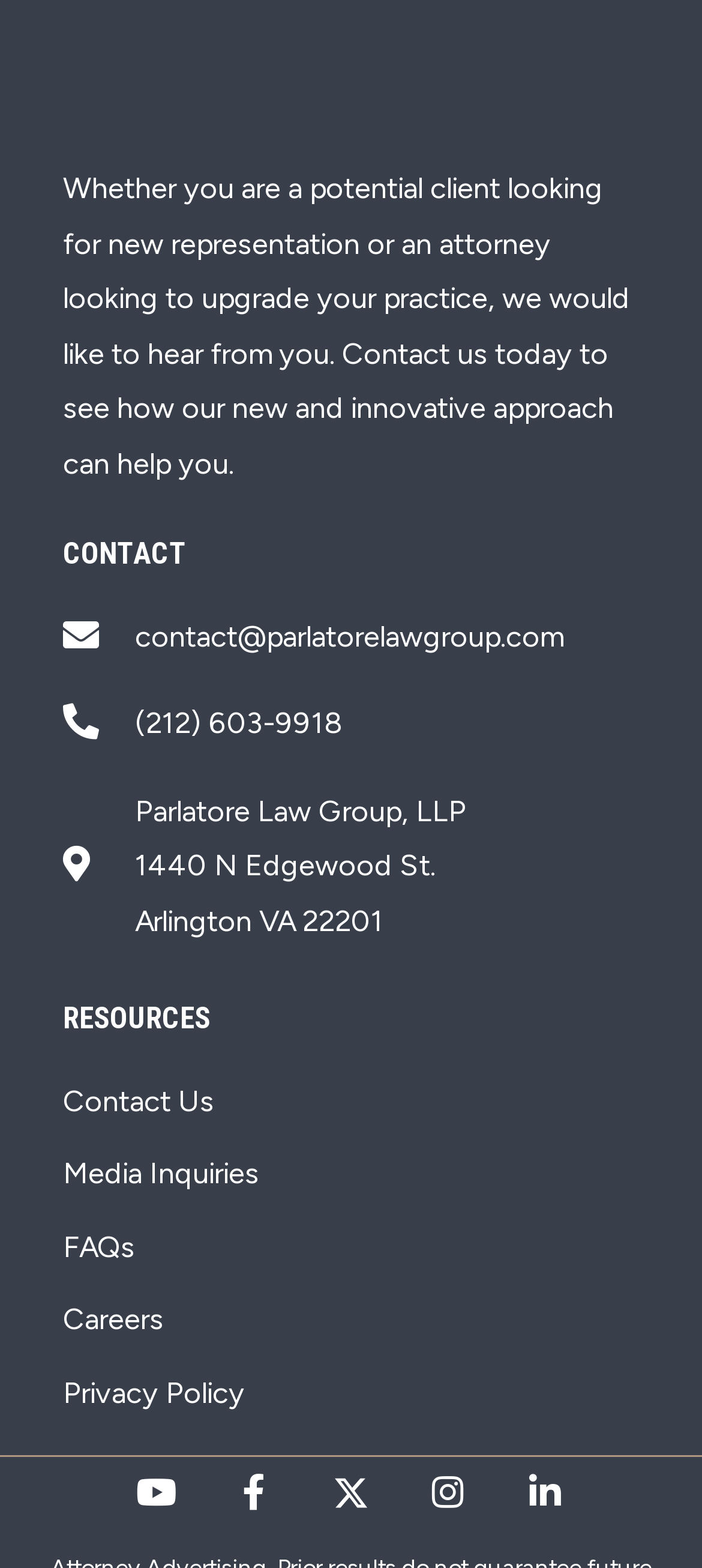Could you indicate the bounding box coordinates of the region to click in order to complete this instruction: "Contact us through email".

[0.09, 0.388, 0.91, 0.423]